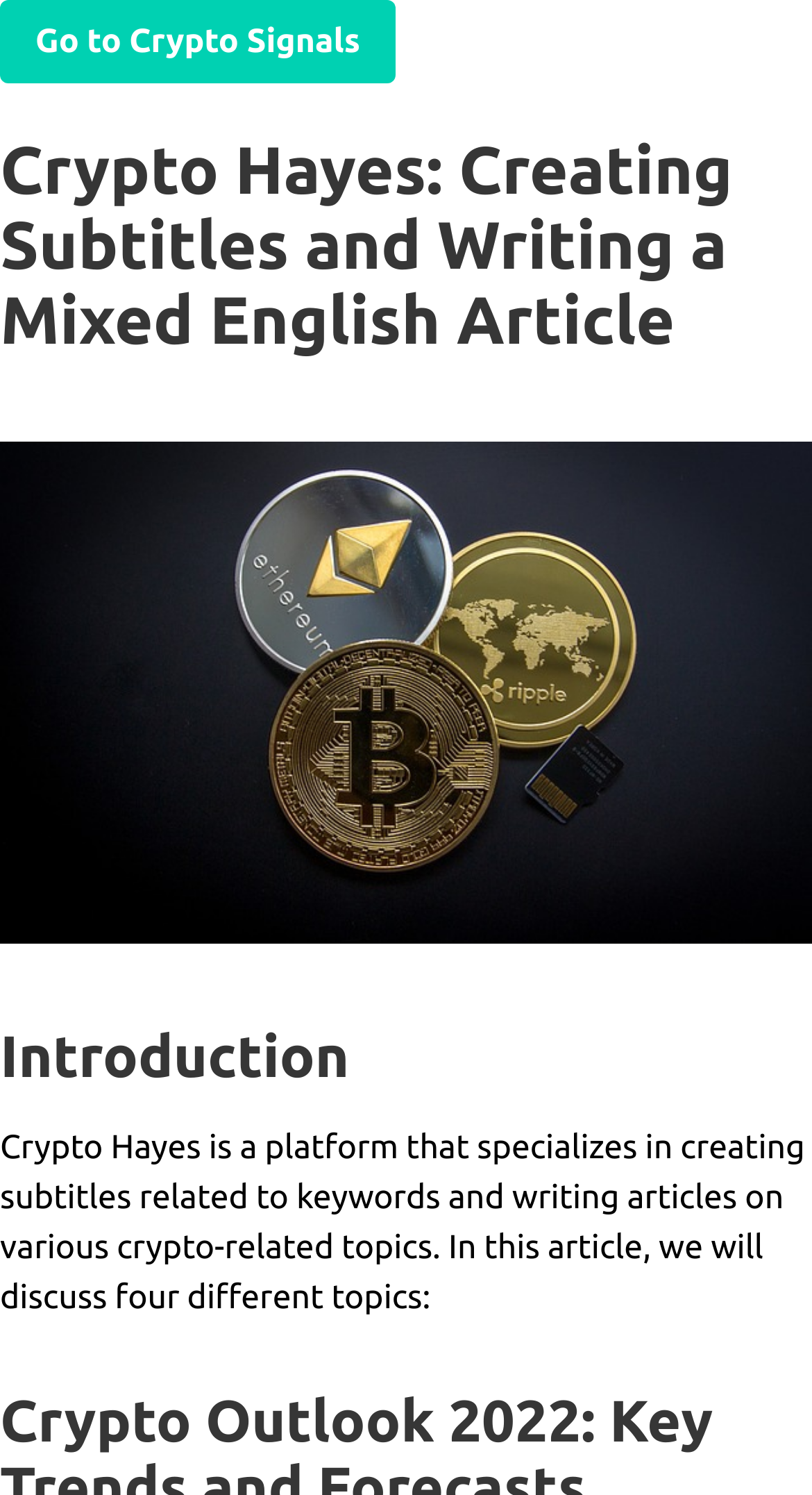Provide the bounding box coordinates of the HTML element described by the text: "Go to Crypto Signals".

[0.0, 0.0, 0.487, 0.056]